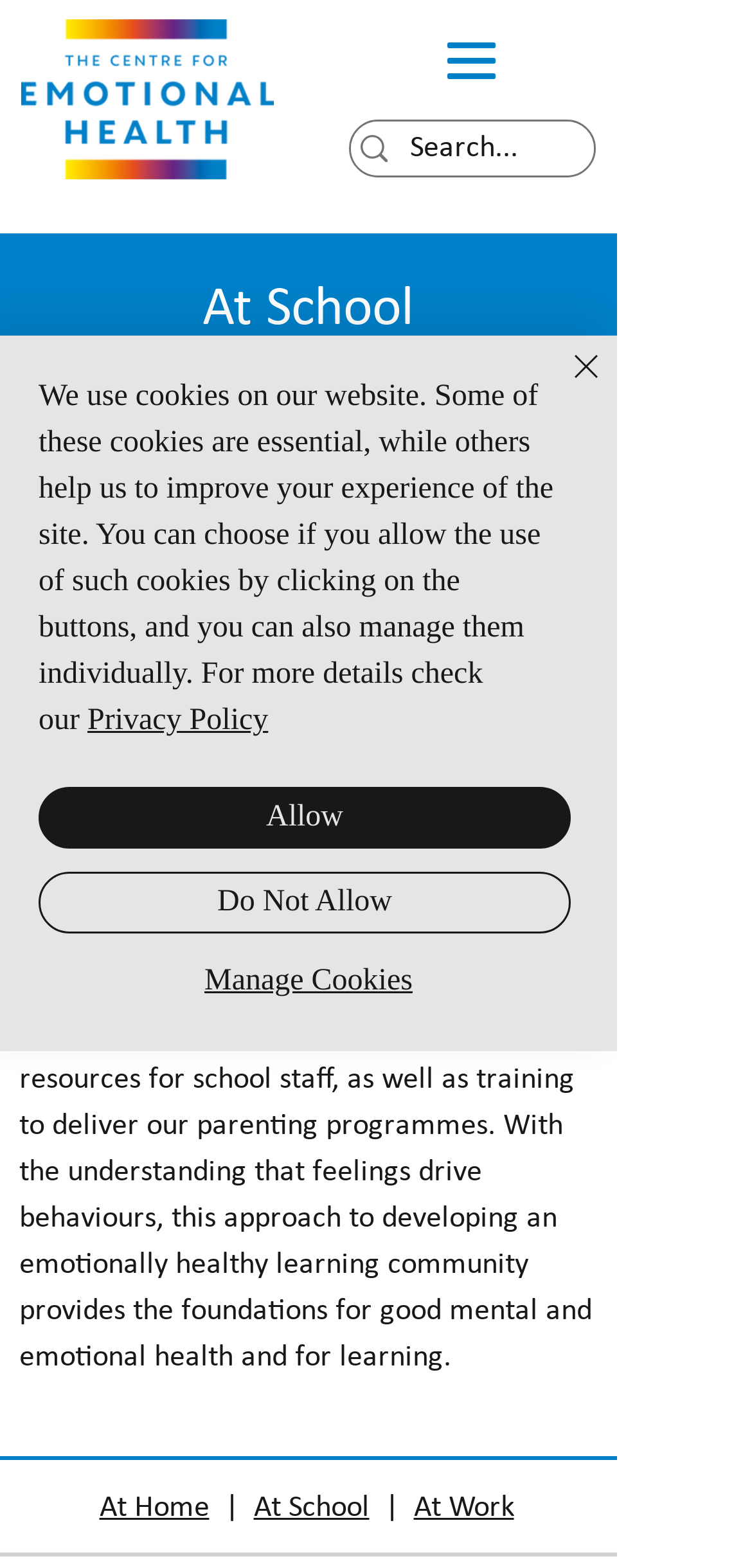Please identify the bounding box coordinates of the element's region that should be clicked to execute the following instruction: "Search for something". The bounding box coordinates must be four float numbers between 0 and 1, i.e., [left, top, right, bottom].

[0.542, 0.071, 0.692, 0.118]